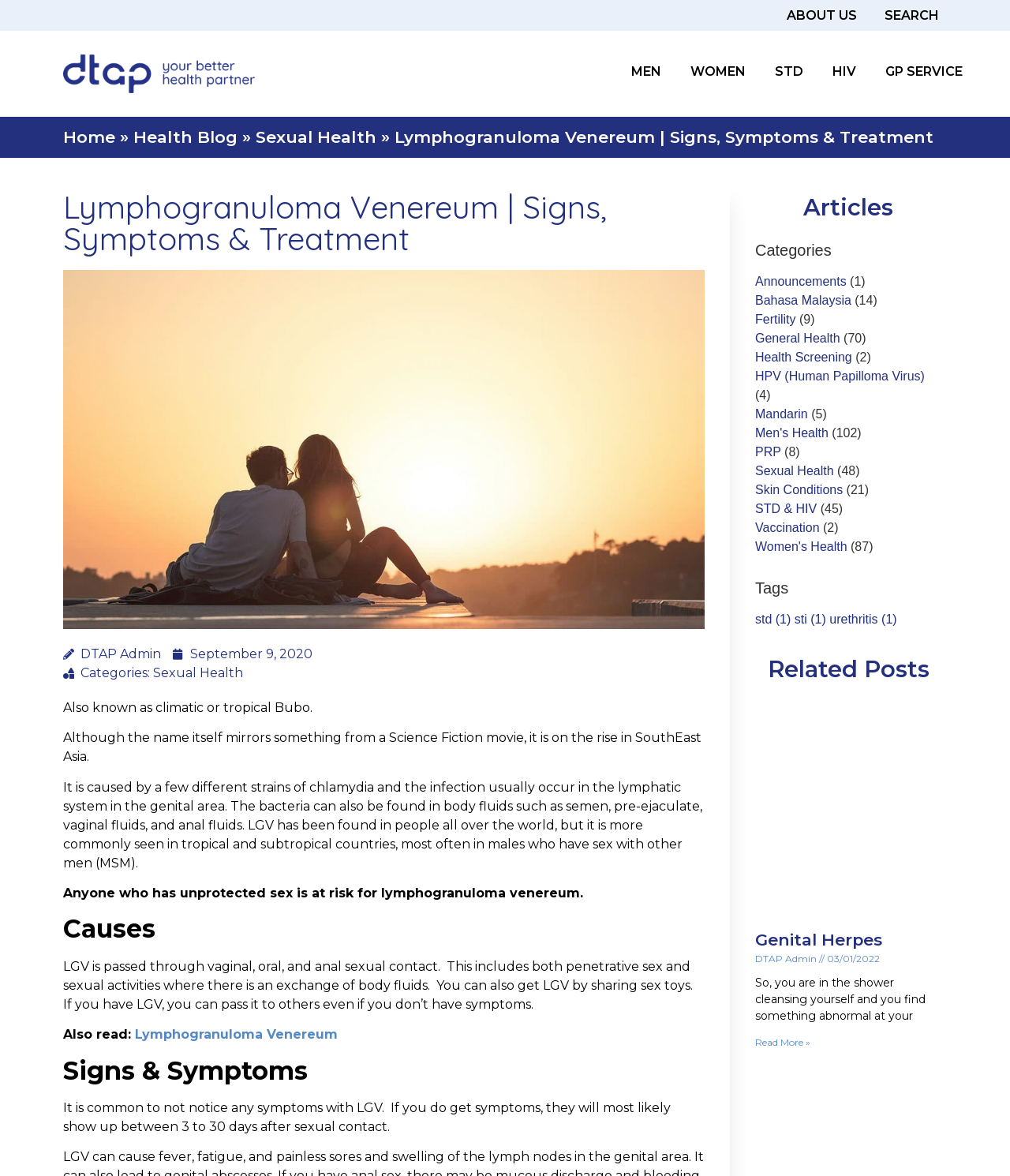Identify the bounding box coordinates for the region to click in order to carry out this instruction: "Click on the 'MEN' link". Provide the coordinates using four float numbers between 0 and 1, formatted as [left, top, right, bottom].

[0.613, 0.049, 0.667, 0.072]